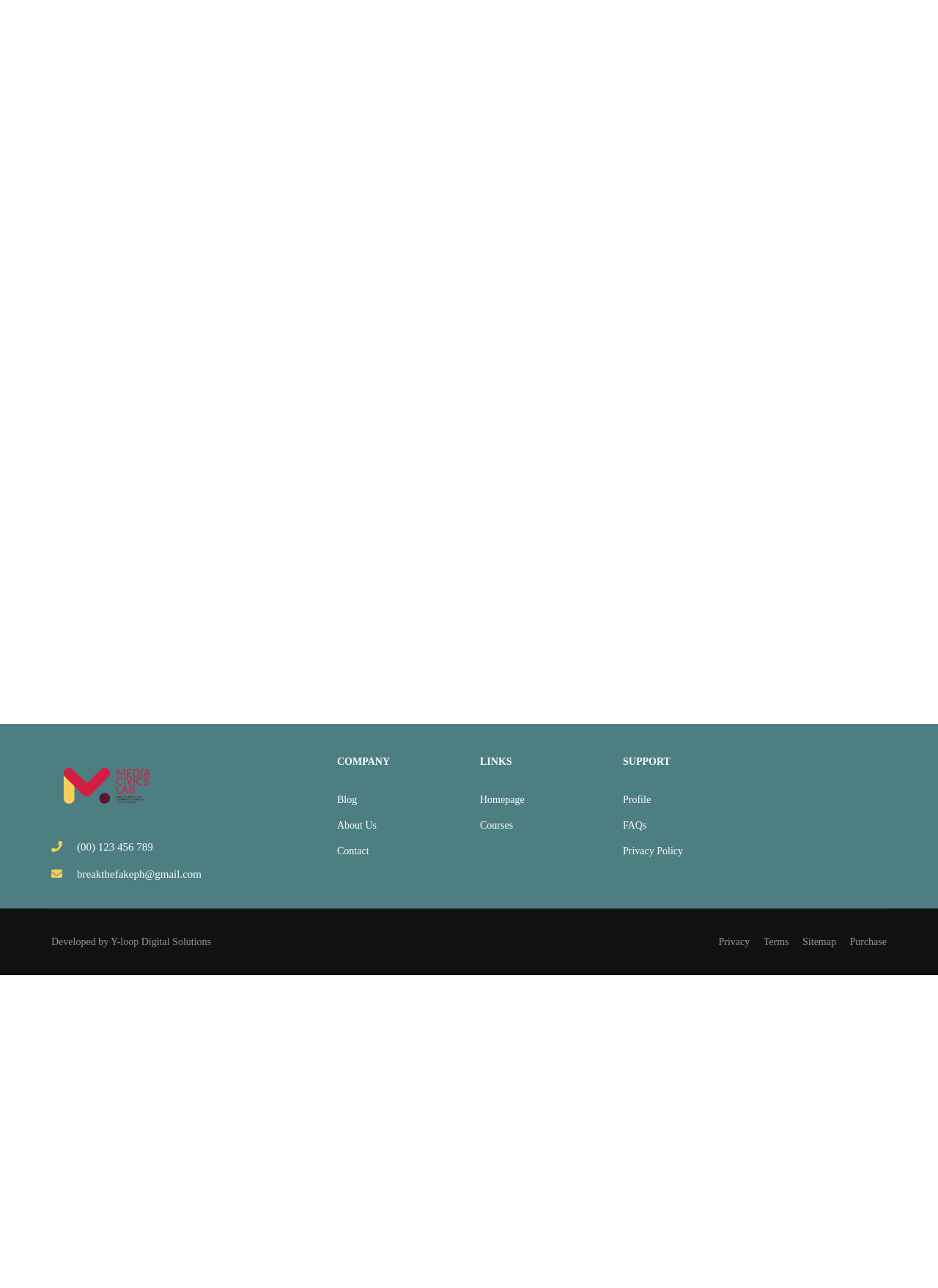Respond with a single word or phrase for the following question: 
What is the first link in the LINKS section?

Homepage